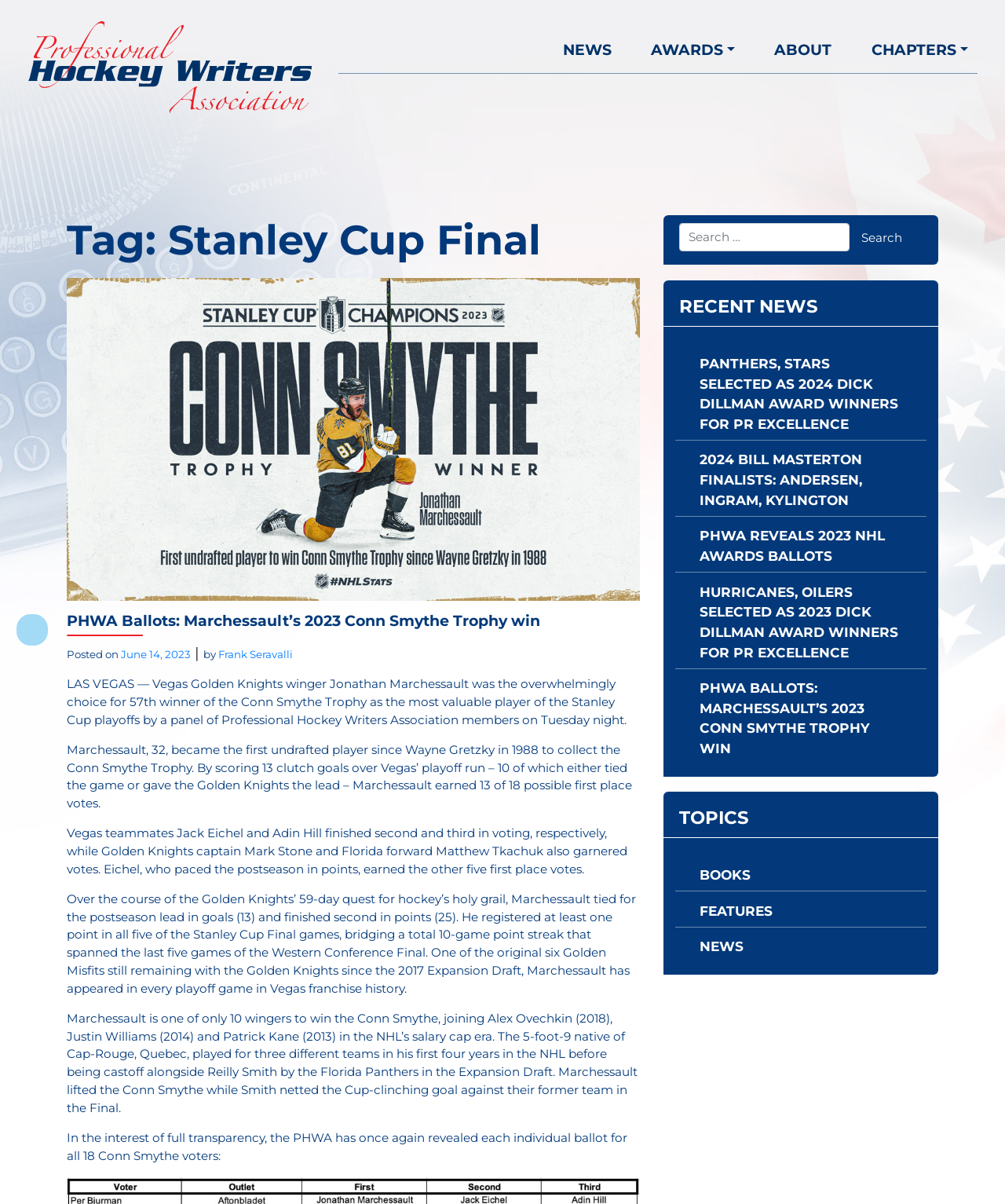Refer to the image and offer a detailed explanation in response to the question: How many first-place votes did Jonathan Marchessault receive?

According to the webpage, Jonathan Marchessault received 13 of 18 possible first-place votes for the Conn Smythe Trophy. This information is mentioned in the article with the heading 'PHWA Ballots: Marchessault’s 2023 Conn Smythe Trophy win'.